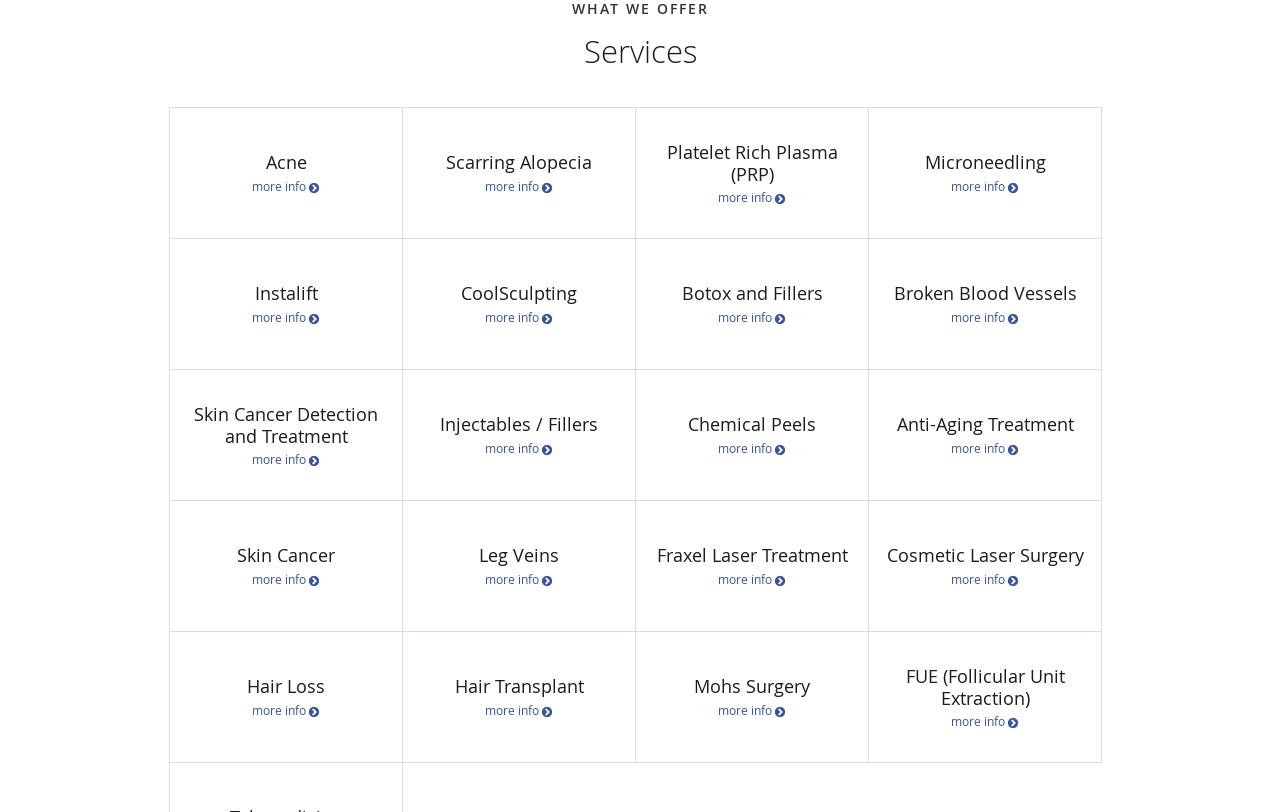Identify the bounding box coordinates of the region that needs to be clicked to carry out this instruction: "Discover more about Cosmetic Laser Surgery". Provide these coordinates as four float numbers ranging from 0 to 1, i.e., [left, top, right, bottom].

[0.679, 0.617, 0.86, 0.777]